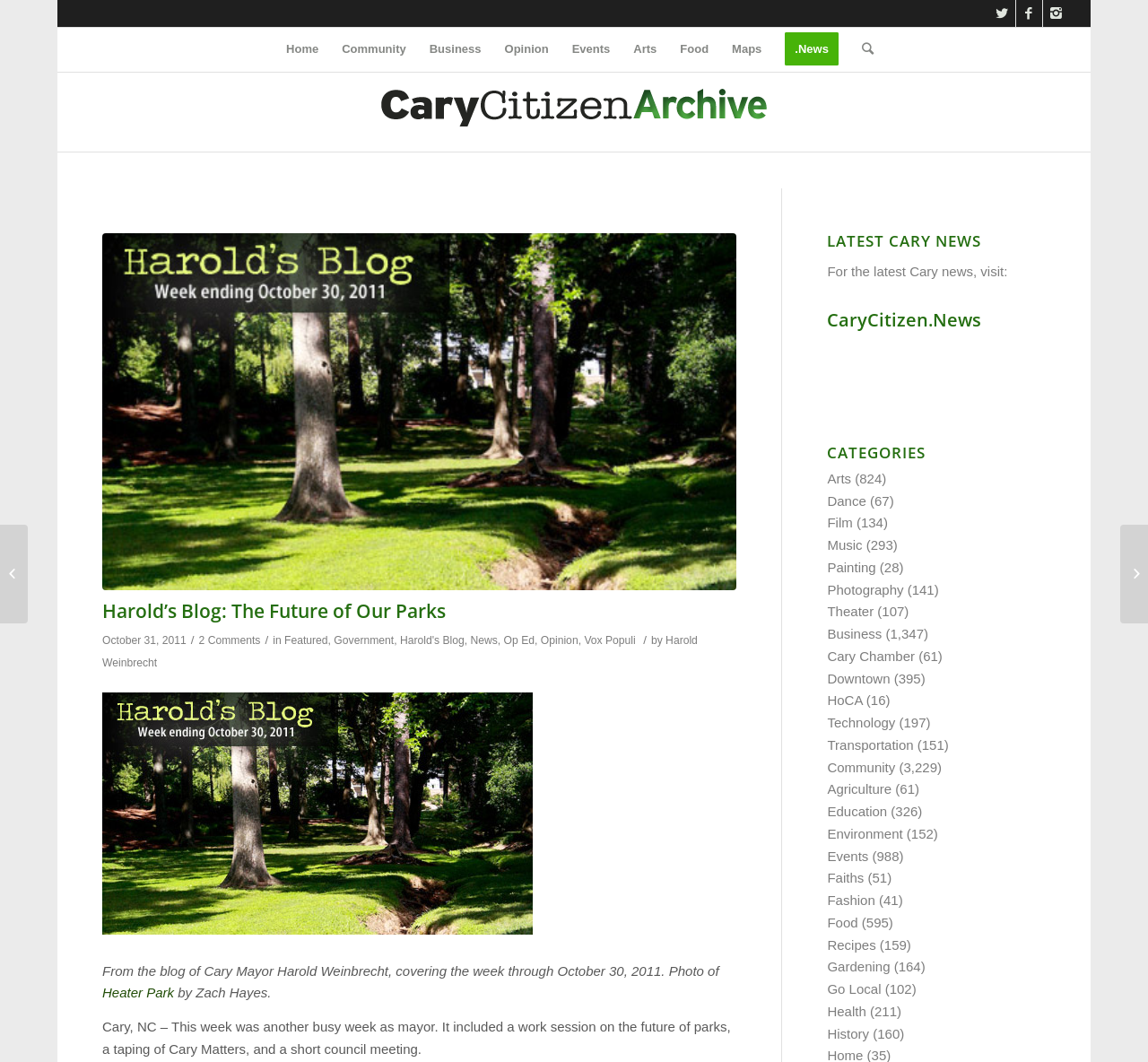Describe all the visual and textual components of the webpage comprehensively.

This webpage is a blog post titled "Harold's Blog: The Future of Our Parks" on the CaryCitizen Archive website. At the top of the page, there is a navigation menu with links to various sections, including Home, Community, Business, Opinion, Events, Arts, Food, Maps, and News.

Below the navigation menu, there is a header section with the blog post title, a time stamp indicating the post was published on October 31, 2011, and a link to 2 comments. The post is categorized under Featured, Government, Harold's Blog, News, Op Ed, Opinion, and Vox Populi.

The main content of the blog post is a summary of the author's busy week as mayor, including a work session on the future of parks, a taping of Cary Matters, and a short council meeting. The post also includes a photo of Heater Park.

To the right of the main content, there are several sections, including Latest Cary News, which links to CaryCitizen.News, and Categories, which lists various categories such as Arts, Business, Community, and more, each with a number of related articles.

There are a total of 9 images on the page, including the CaryCitizen Archive logo, a photo of Heater Park, and several icons.